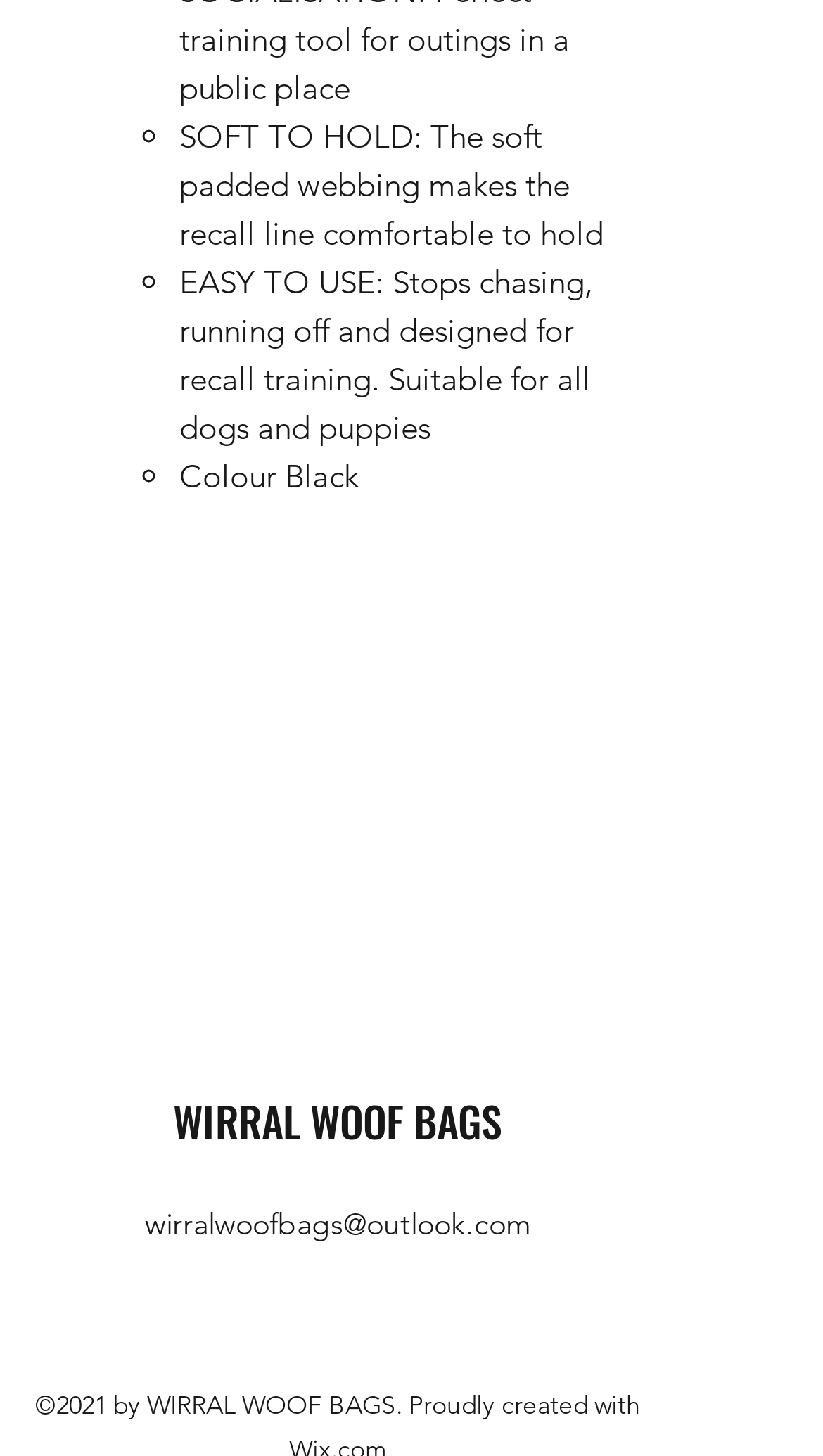What is the purpose of the product?
Using the image as a reference, give an elaborate response to the question.

The webpage mentions that the product is designed for recall training, and it stops chasing and running off, making it suitable for all dogs and puppies.